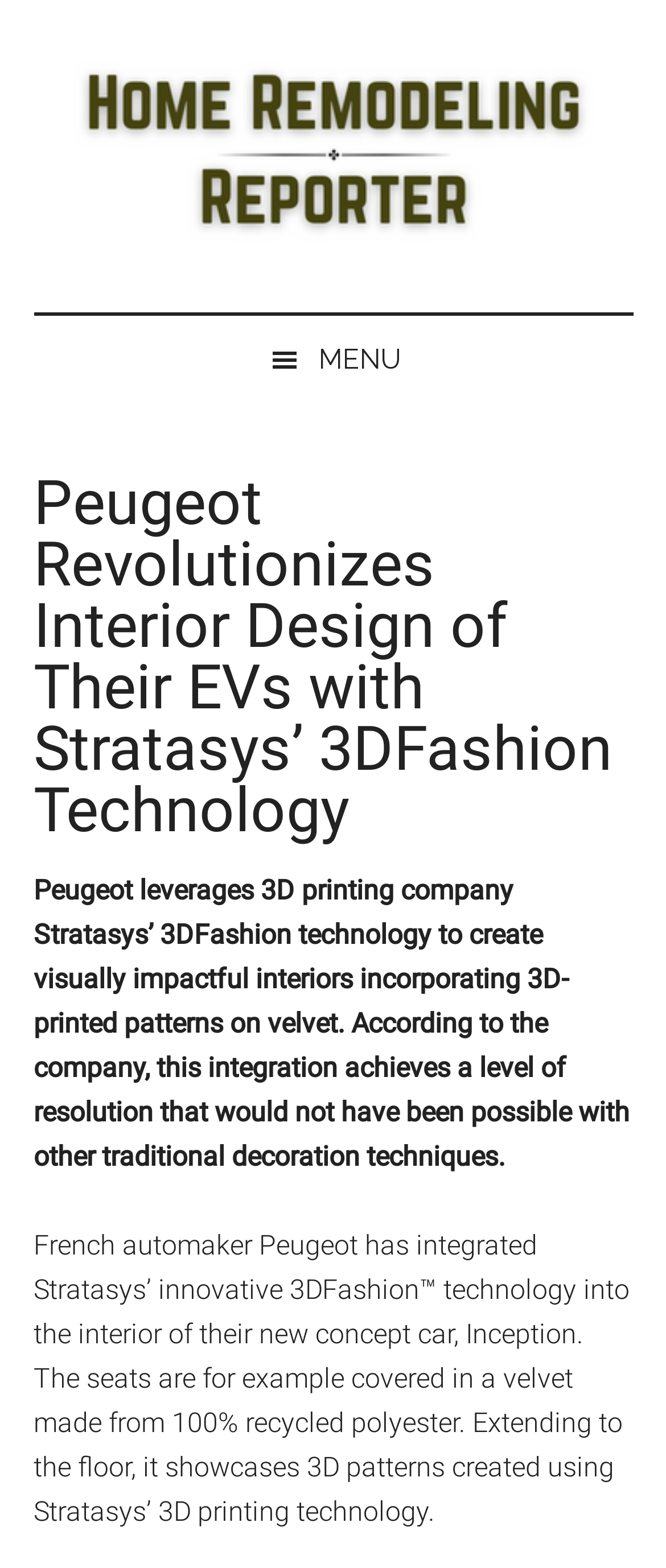Produce an elaborate caption capturing the essence of the webpage.

The webpage is about Peugeot's innovative interior design for their electric vehicles (EVs) using Stratasys' 3DFashion technology. At the top left corner, there are three links: "Skip to main content", "Skip to secondary menu", and "Skip to primary sidebar". 

Below these links, there is a logo of "Home Remodeling Reporter" with an image, accompanied by a tagline "Trending News & Insight about Home Remodeling" to its right. 

On the top right corner, there is a menu button with a hamburger icon. When expanded, it reveals a header section with a heading that matches the title of the webpage. 

Below the header, there are two paragraphs of text. The first paragraph explains how Peugeot uses Stratasys' 3DFashion technology to create visually impactful interiors with 3D-printed patterns on velvet, achieving a high level of resolution. The second paragraph provides more details about the integration, mentioning the use of 100% recycled polyester velvet for the seats and floor, showcasing 3D patterns created with Stratasys' 3D printing technology.